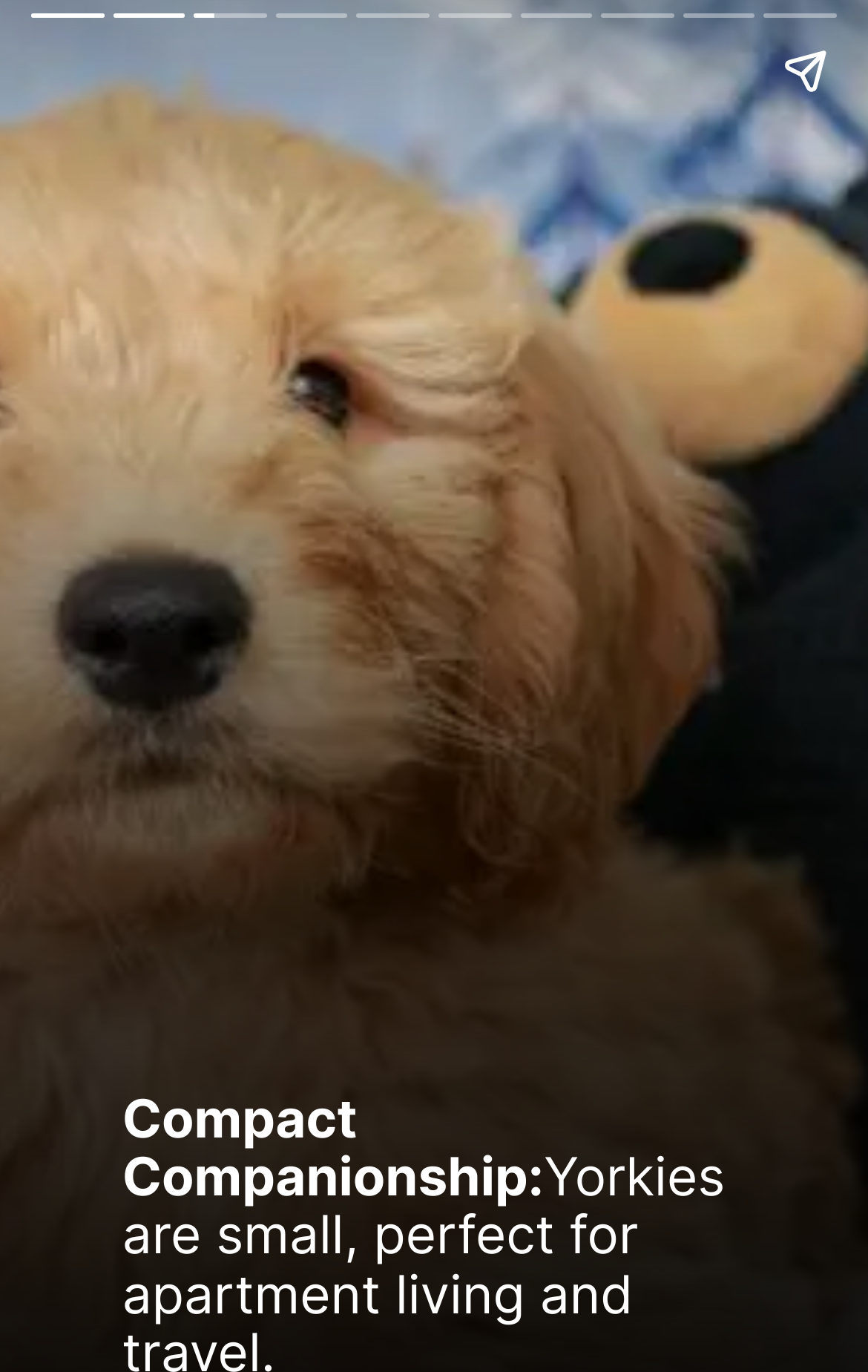Identify the bounding box coordinates of the HTML element based on this description: "aria-label="Share story"".

[0.867, 0.013, 0.99, 0.091]